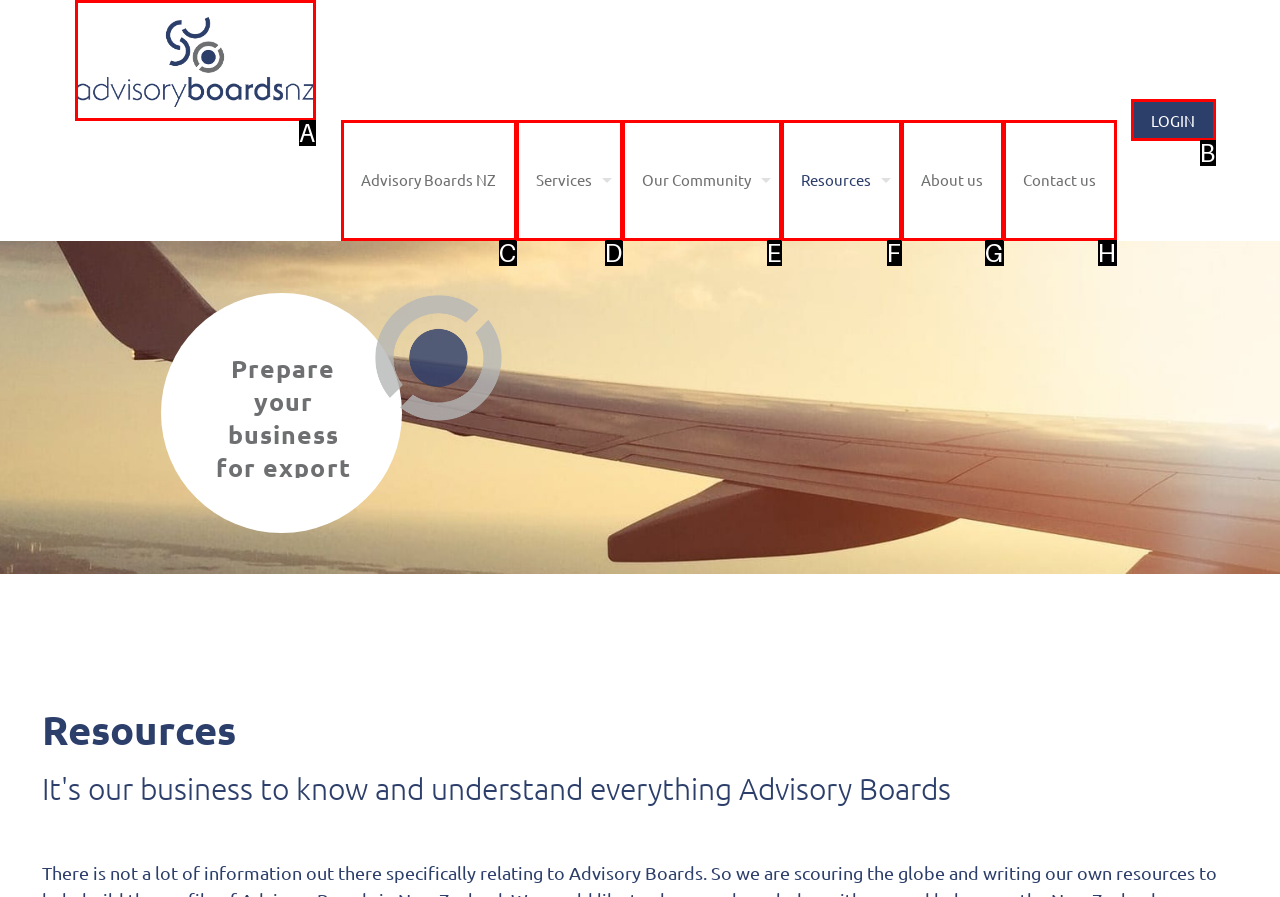Match the following description to the correct HTML element: LOGIN Indicate your choice by providing the letter.

B